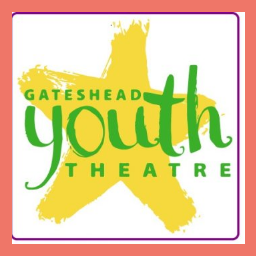What is written in an artistic font?
Based on the screenshot, provide a one-word or short-phrase response.

GATESHEAD